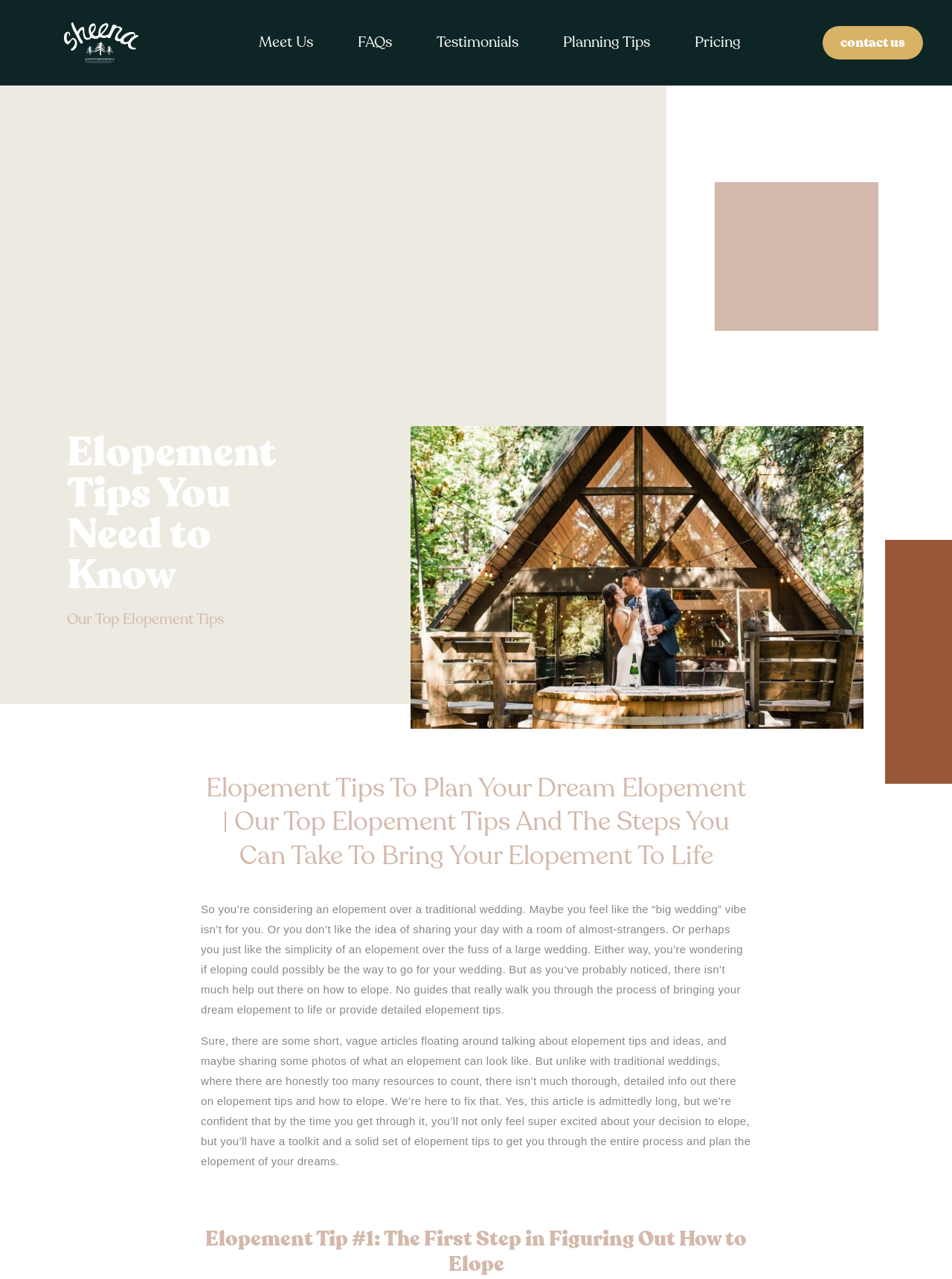Refer to the image and provide a thorough answer to this question:
How many navigation links are at the top of the webpage?

There are six navigation links at the top of the webpage, which are 'Meet Us', 'FAQs', 'Testimonials', 'Planning Tips', 'Pricing', and 'Contact Us'.